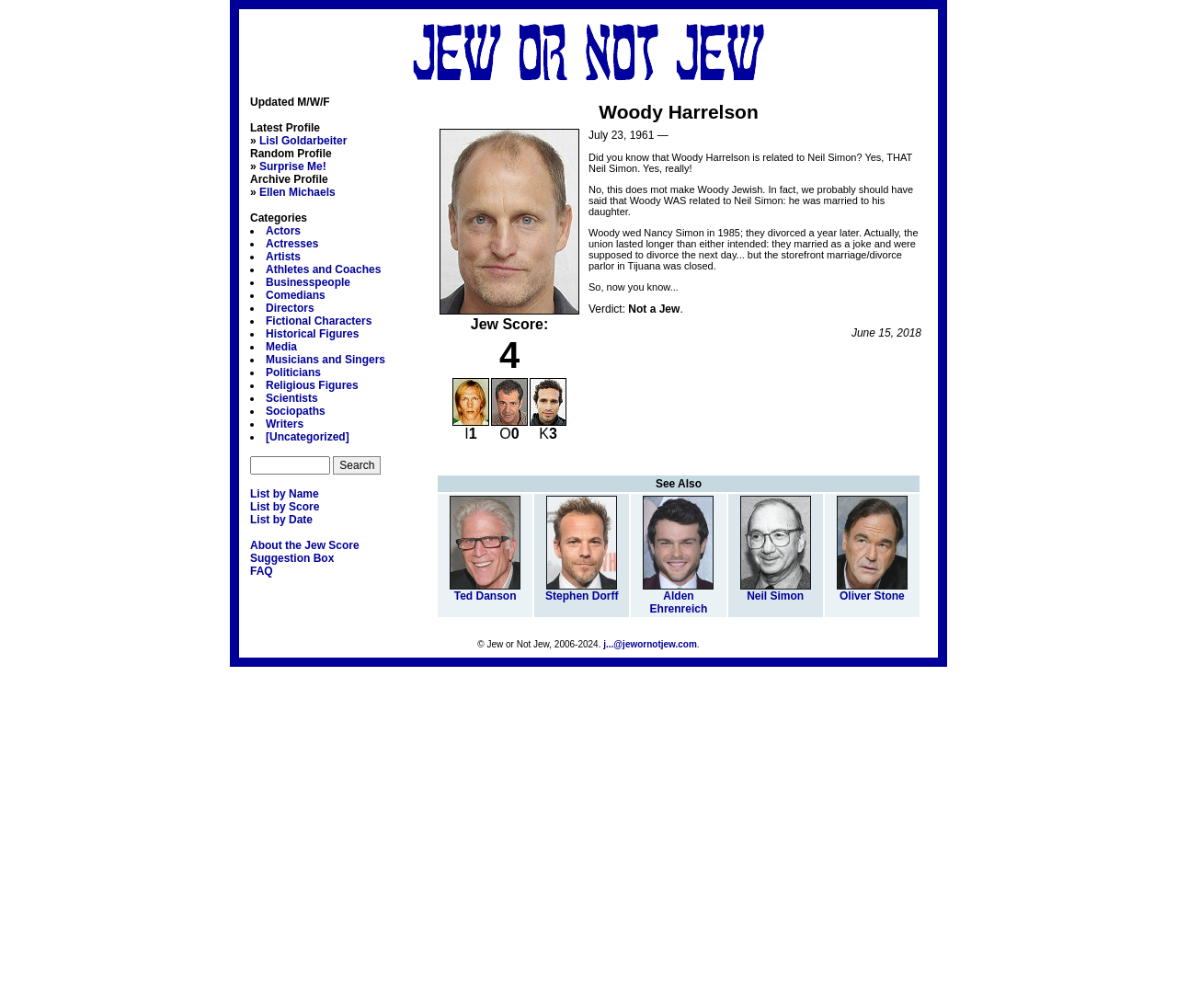Pinpoint the bounding box coordinates for the area that should be clicked to perform the following instruction: "View Woody Harrelson's profile".

[0.366, 0.095, 0.788, 0.62]